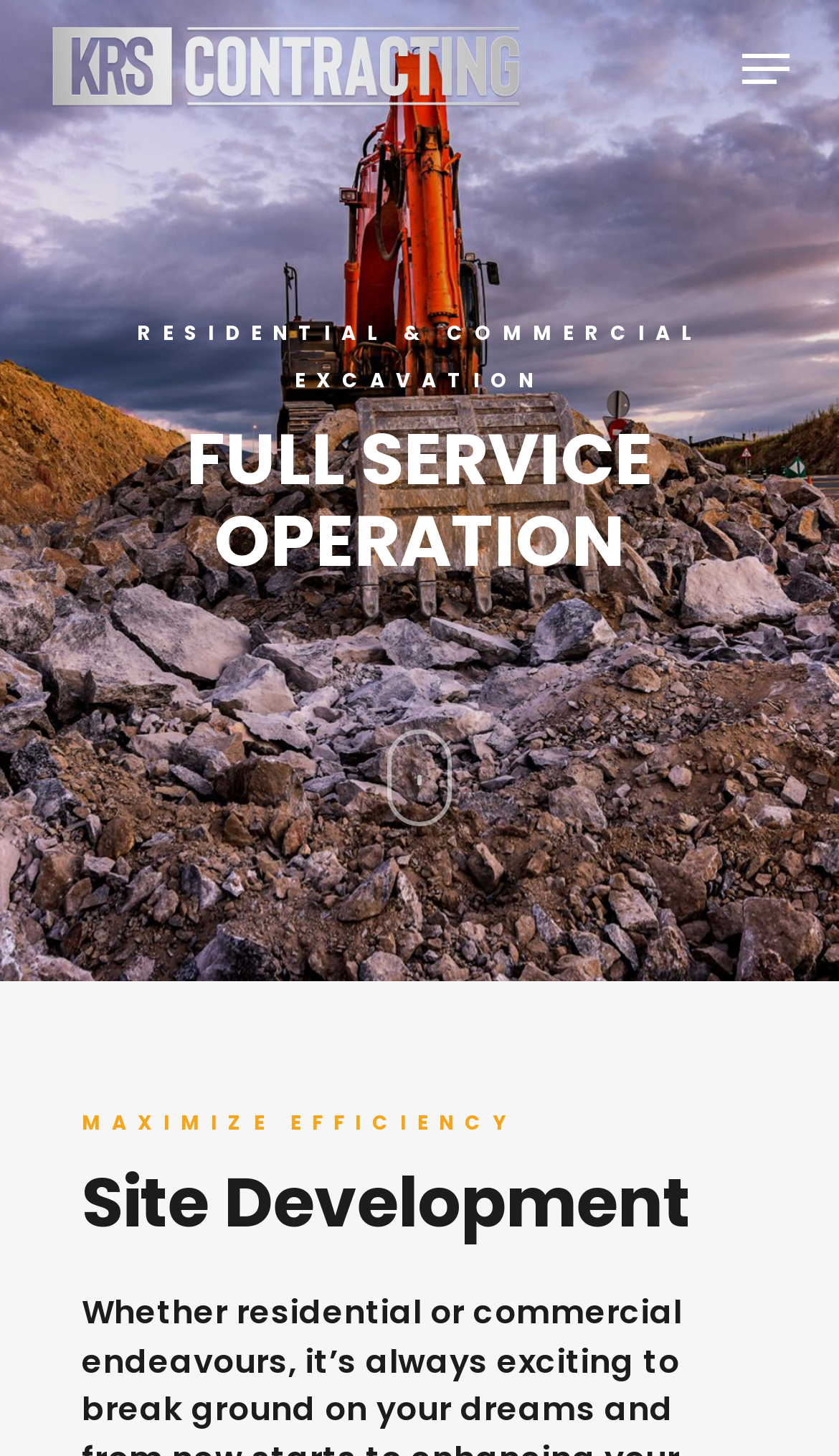Provide your answer in one word or a succinct phrase for the question: 
What is the focus of the excavation operation?

Maximize Efficiency